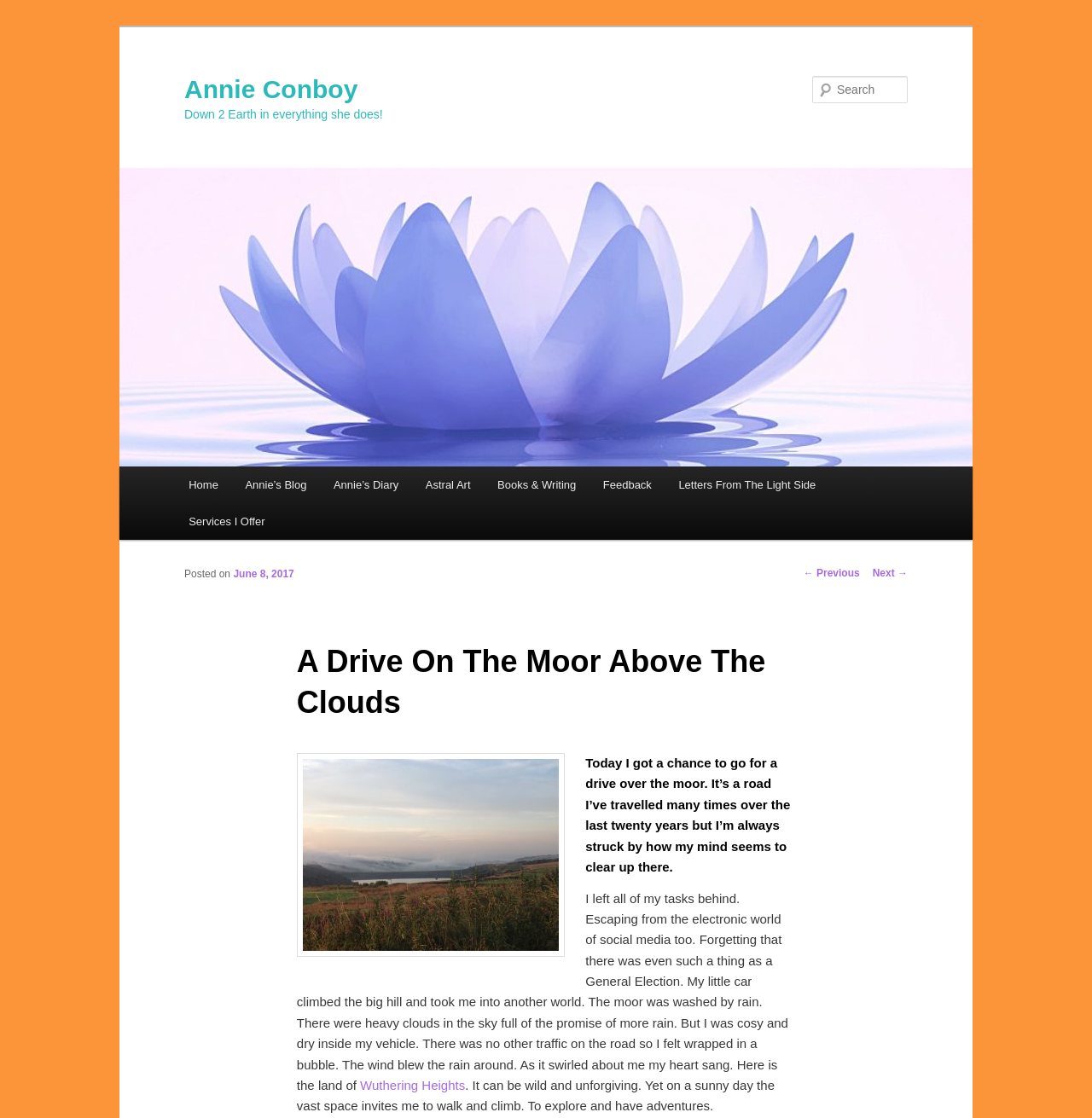What is the title of the blog post?
Provide a detailed and extensive answer to the question.

The title of the blog post is mentioned in the heading 'A Drive On The Moor Above The Clouds' which is a subheading under the main heading.